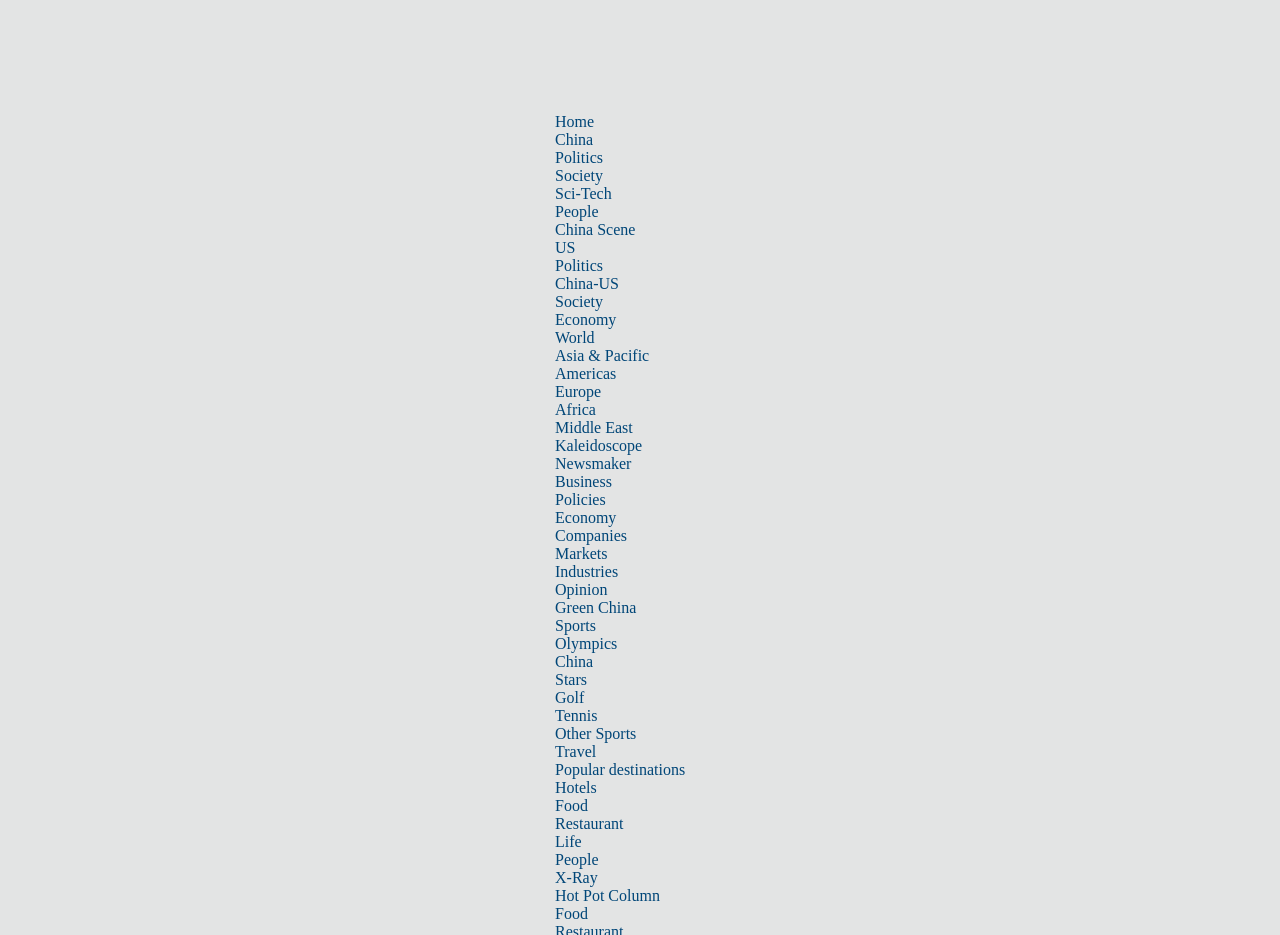Based on the image, provide a detailed response to the question:
What is the first subcategory under 'Business'?

The first subcategory under 'Business' is 'Policies', which is a link with the text 'Policies' and bounding box coordinates [0.434, 0.525, 0.473, 0.543].